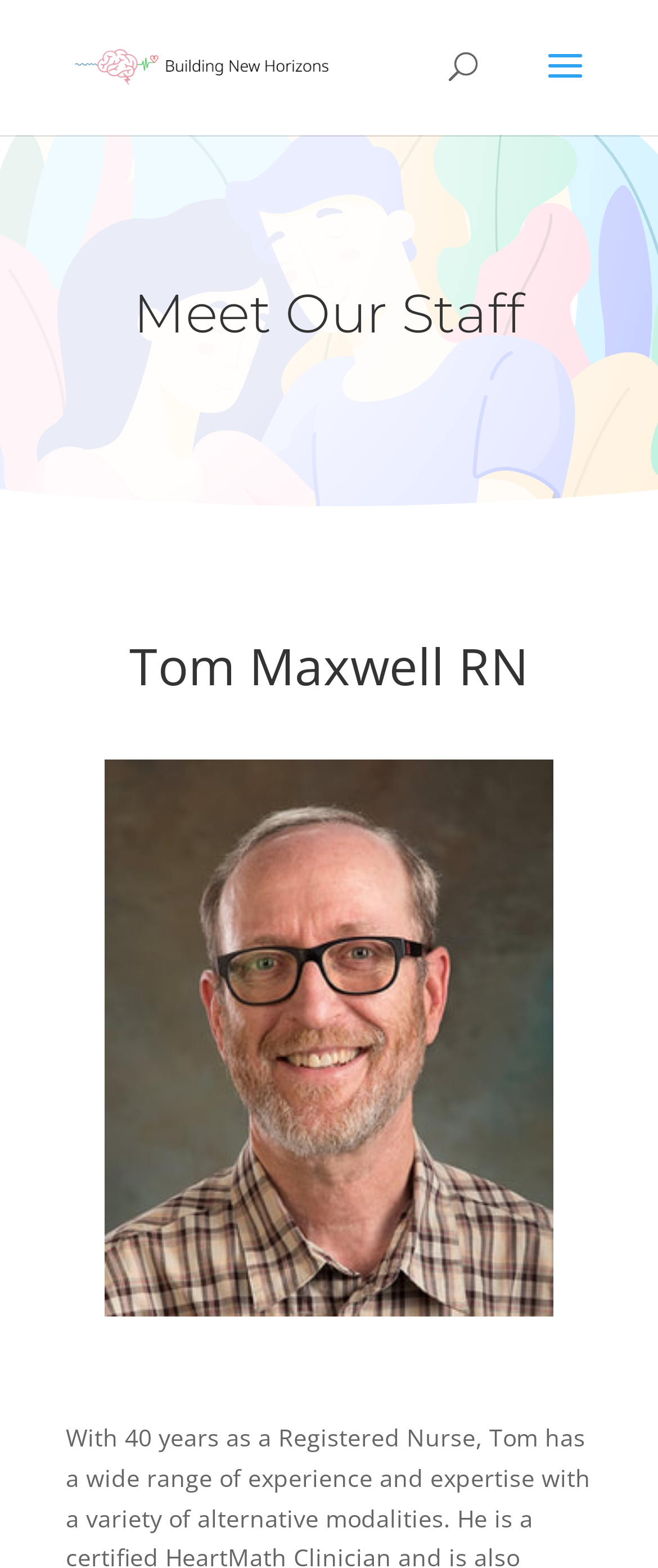Provide a thorough description of this webpage.

The webpage is about "Meet the Staff - Tom - Building New Horizons". At the top-left corner, there is a link to "Building New Horizons" accompanied by an image with the same name. 

Below the link, a search bar is located at the top of the page, spanning almost the entire width. 

Under the search bar, there is a heading "Meet Our Staff" followed by a small non-descriptive text. 

Further down, another heading "Tom Maxwell RN" is displayed, indicating that the page is about Tom Maxwell, a registered nurse. 

To the right of the heading, a large image takes up most of the width, likely a photo of Tom Maxwell.